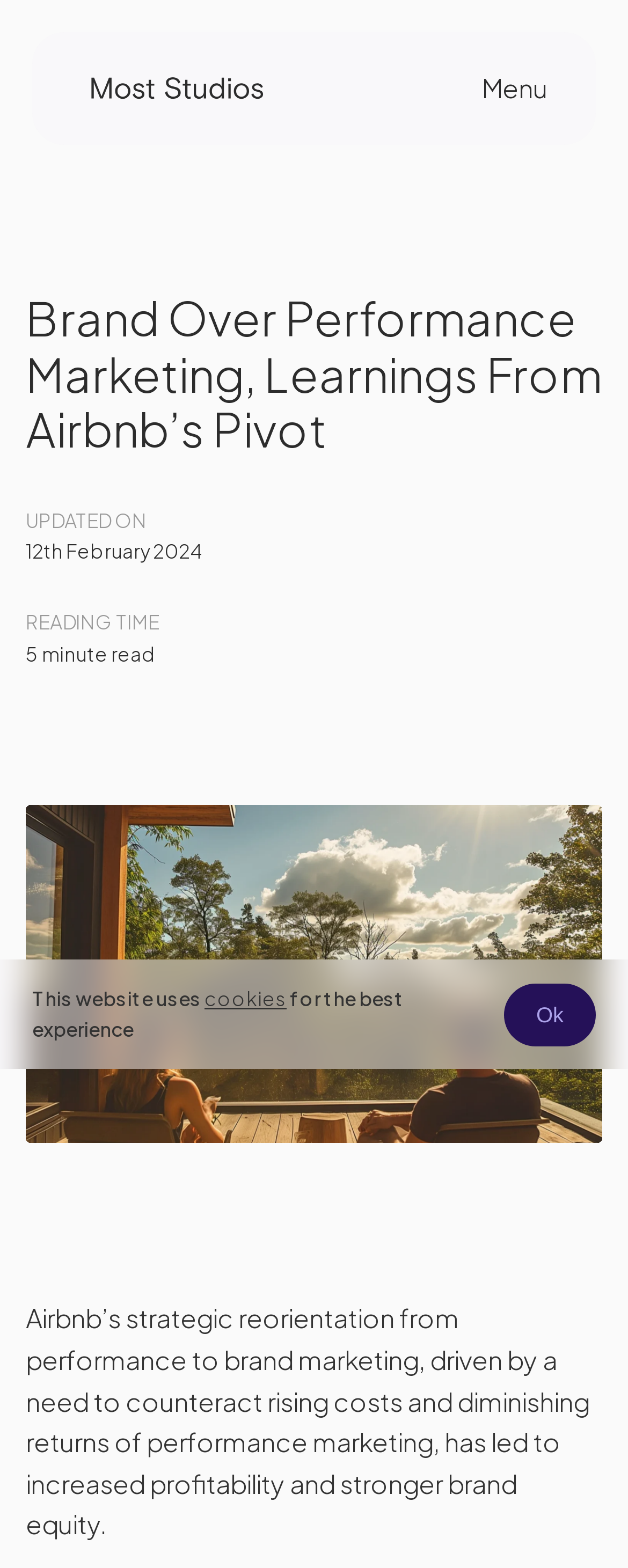Could you determine the bounding box coordinates of the clickable element to complete the instruction: "Click on the 'Insights' link"? Provide the coordinates as four float numbers between 0 and 1, i.e., [left, top, right, bottom].

[0.406, 0.269, 0.594, 0.295]